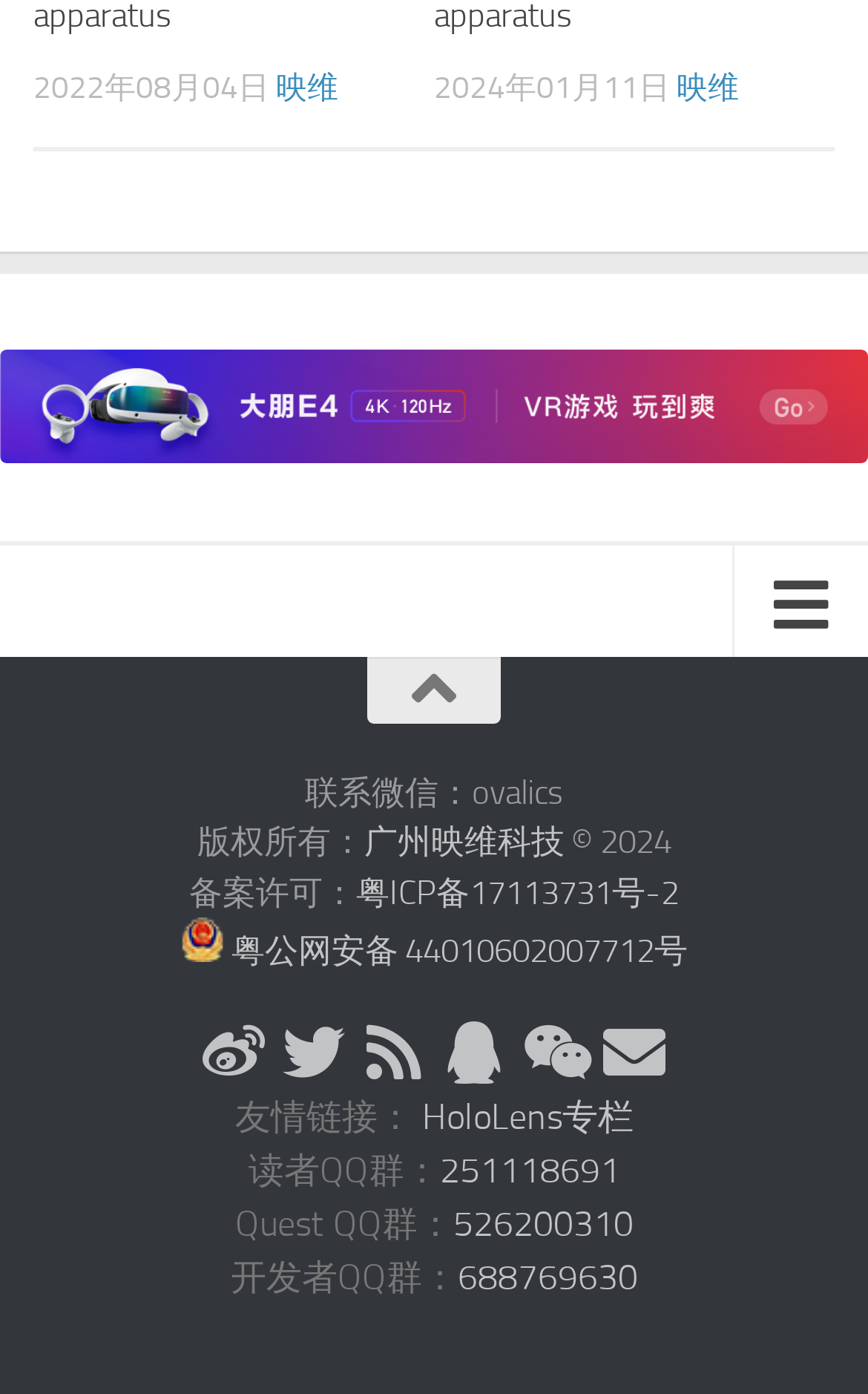What is the name of the company?
Please provide a comprehensive answer based on the details in the screenshot.

I found the company name by looking at the link element with the content '广州映维科技'.